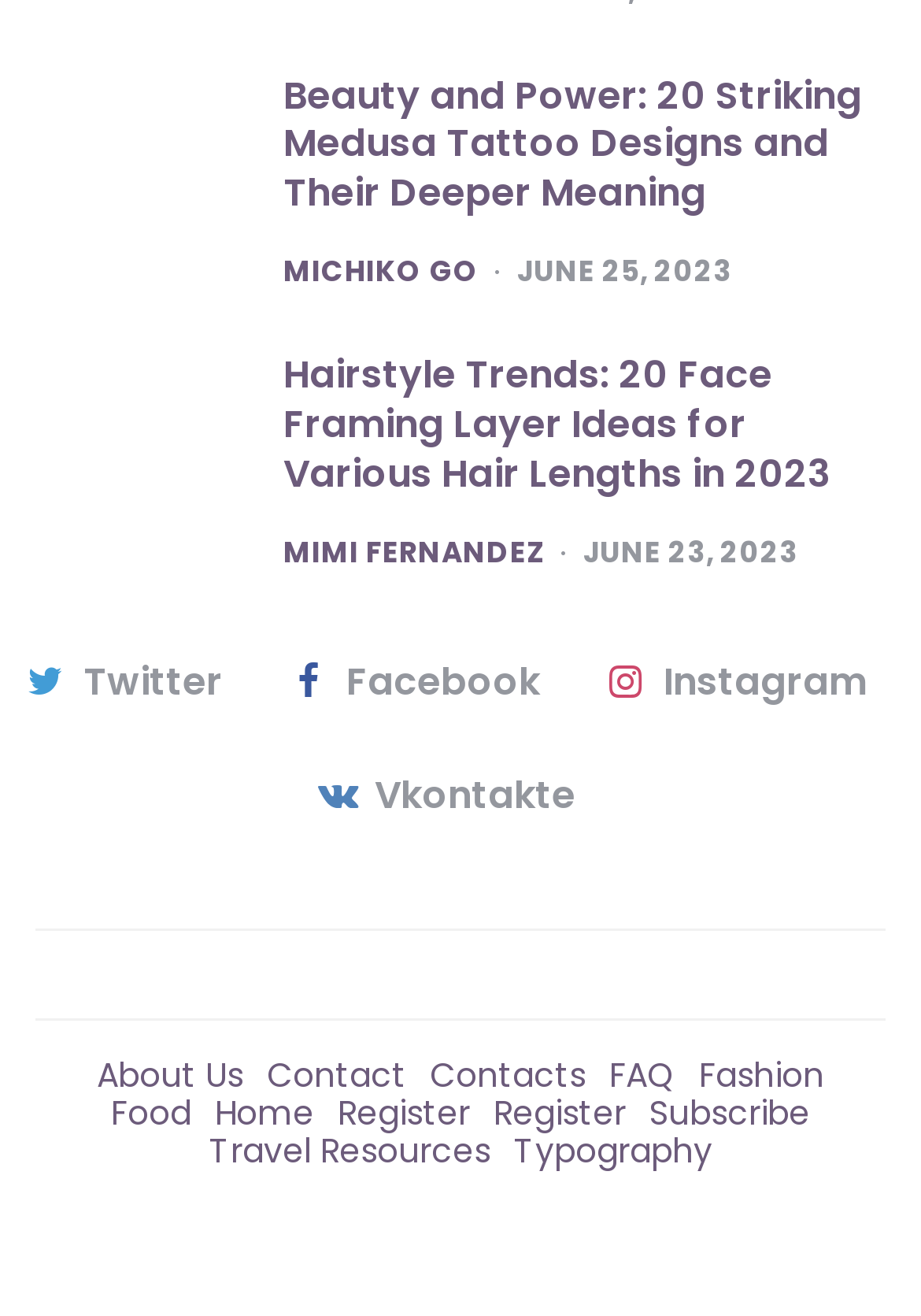Please locate the bounding box coordinates for the element that should be clicked to achieve the following instruction: "Read Hairstyle Trends: 20 Face Framing Layer Ideas for Various Hair Lengths in 2023". Ensure the coordinates are given as four float numbers between 0 and 1, i.e., [left, top, right, bottom].

[0.308, 0.265, 0.903, 0.381]